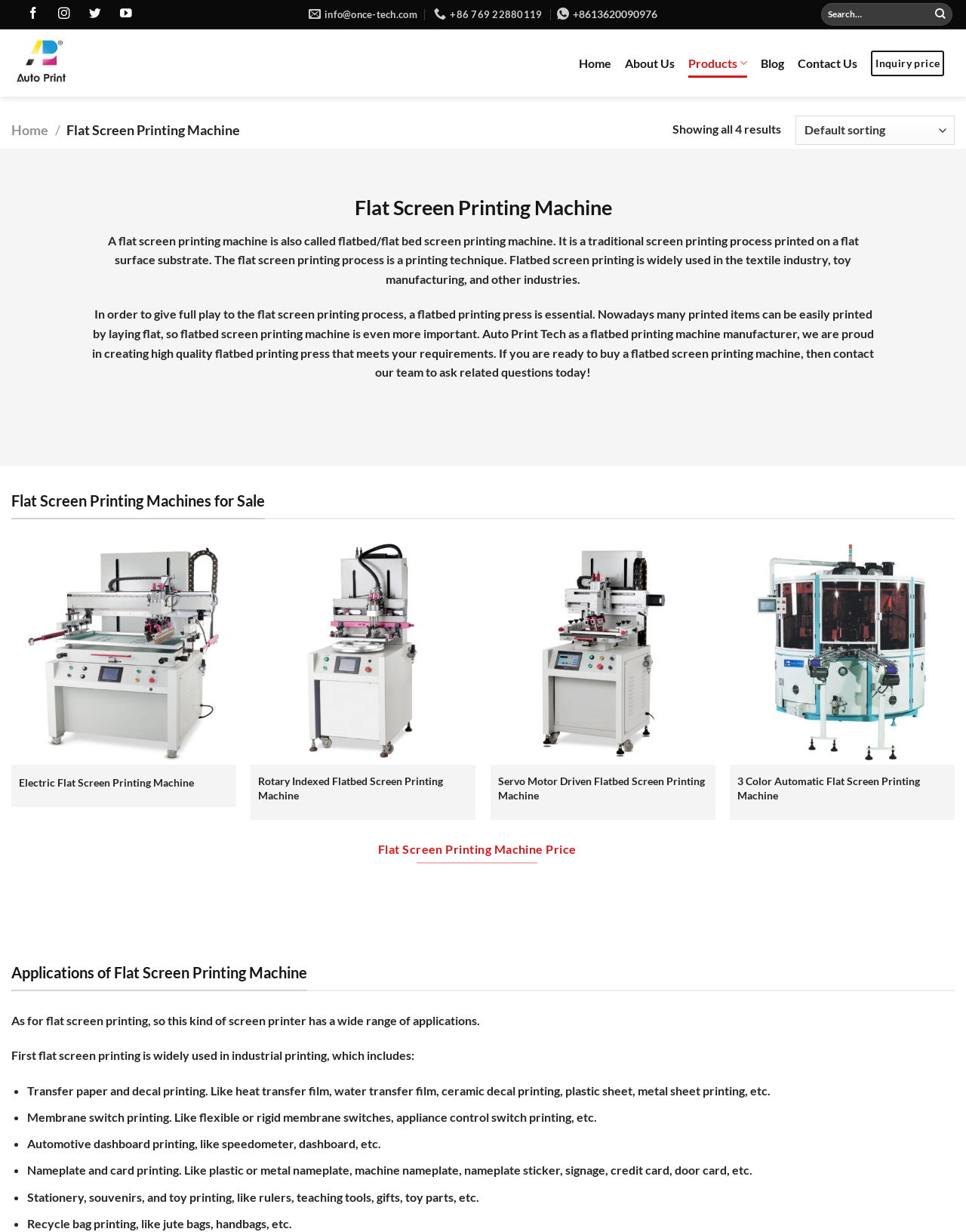Offer a meticulous caption that includes all visible features of the webpage.

The webpage is about Automatic Flatbed Screen Printing Machine Manufacturer. At the top, there are several links, including social media icons and contact information. Below that, there is a search bar with a submit button. 

On the left side, there is a navigation menu with links to Home, About Us, Products, Blog, Contact Us, and Inquiry price. 

The main content of the webpage is divided into several sections. The first section introduces flat screen printing machines, explaining that they are also called flatbed or flat bed screen printing machines, and are used to print on flat surface substrates. 

Below that, there is a section showcasing four different types of flat screen printing machines for sale, each with a link and a brief description. There is also an image of one of the machines.

Further down, there is a section about the applications of flat screen printing machines, which includes industrial printing, transfer paper and decal printing, membrane switch printing, automotive dashboard printing, nameplate and card printing, stationery and toy printing, and recycle bag printing. Each application is listed with a bullet point.

At the very bottom of the page, there is a link to go back to the top of the page.